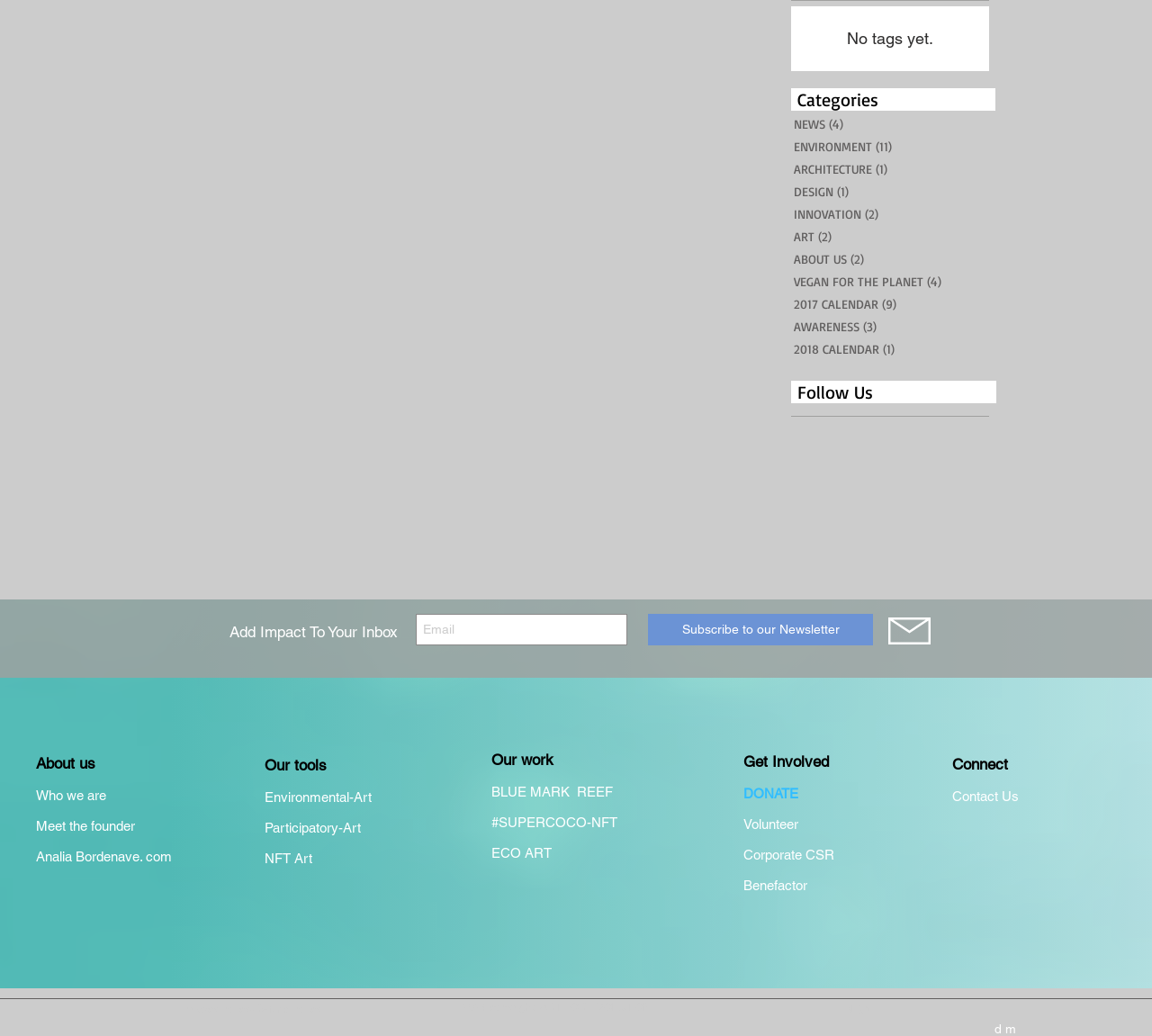Locate the bounding box coordinates of the clickable part needed for the task: "Read about the founder".

[0.031, 0.79, 0.117, 0.804]